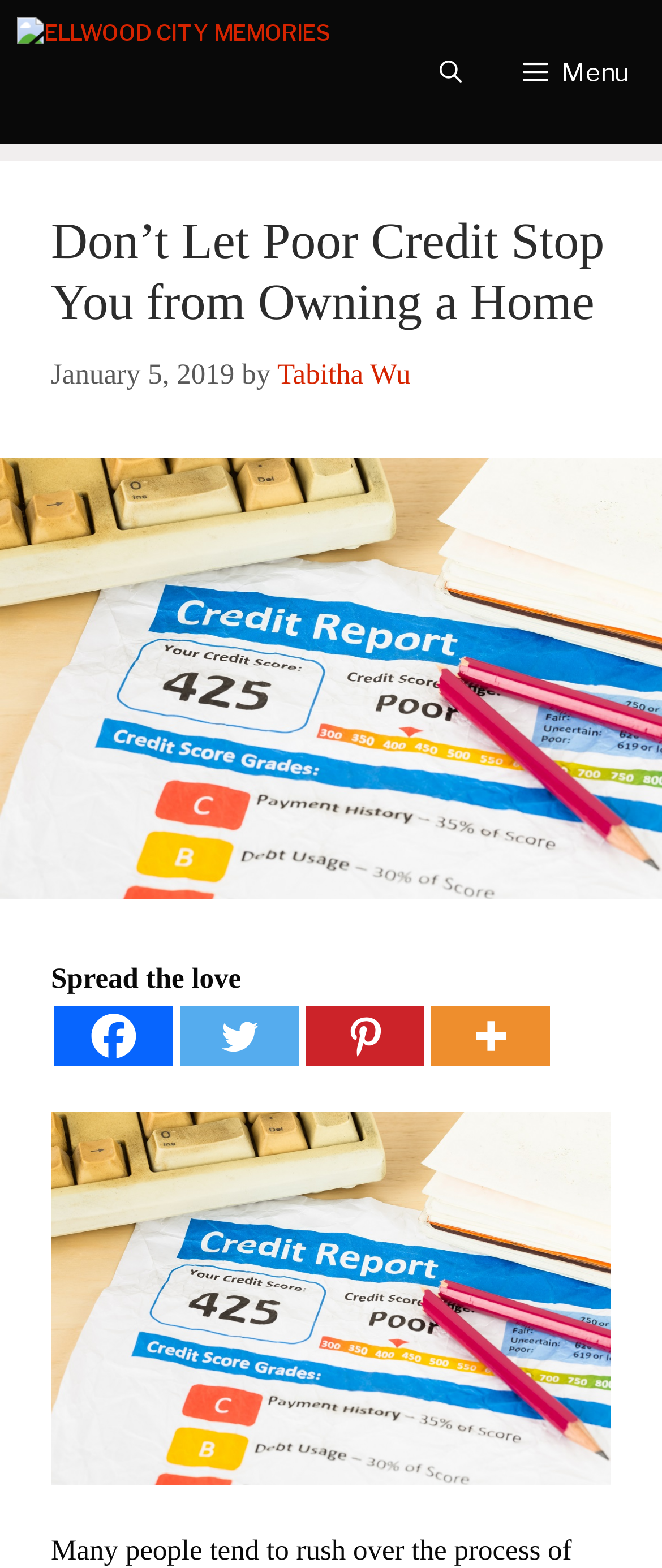Locate the bounding box coordinates of the element to click to perform the following action: 'Share on Facebook'. The coordinates should be given as four float values between 0 and 1, in the form of [left, top, right, bottom].

[0.082, 0.641, 0.262, 0.679]